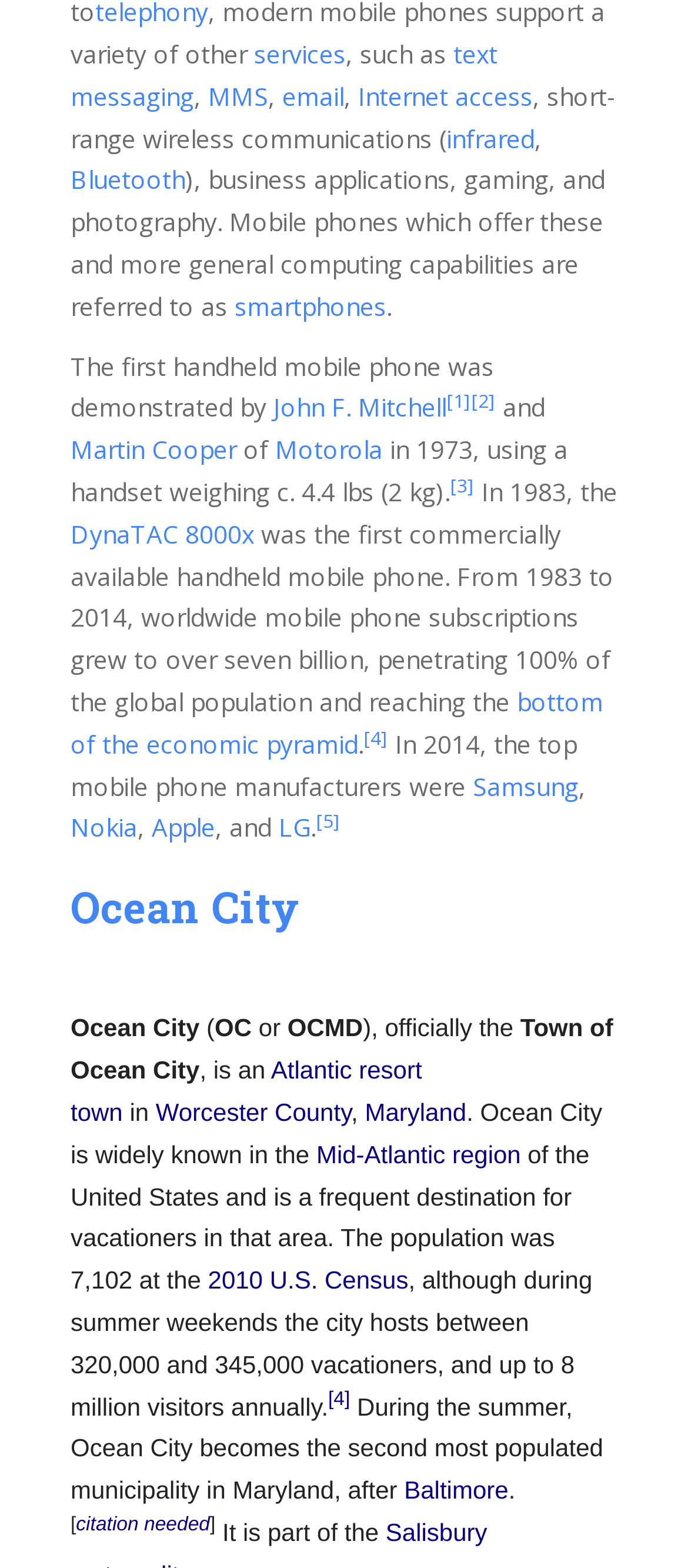Find the bounding box coordinates of the clickable element required to execute the following instruction: "learn about smartphones". Provide the coordinates as four float numbers between 0 and 1, i.e., [left, top, right, bottom].

[0.341, 0.184, 0.562, 0.206]